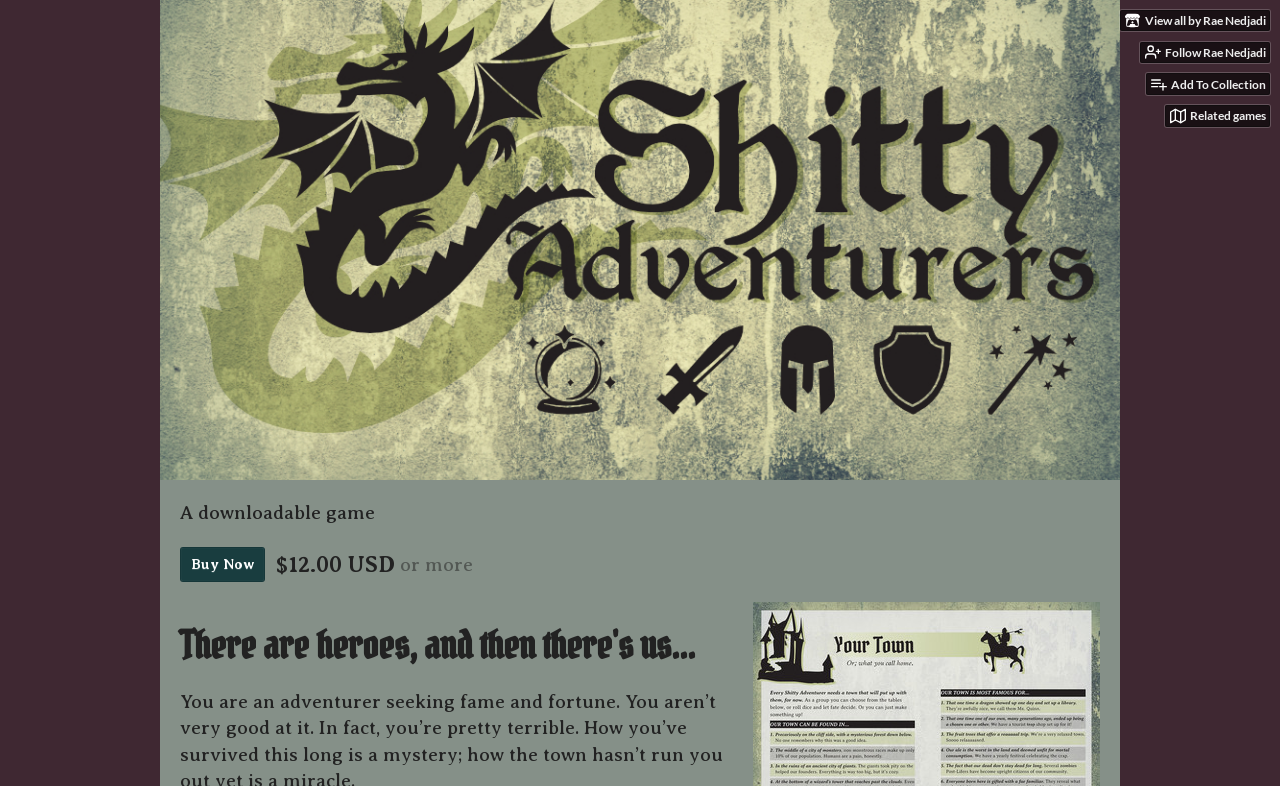What is the game about?
Can you give a detailed and elaborate answer to the question?

The game is about terrible adventures, as described in the StaticText elements with bounding box coordinates [0.141, 0.879, 0.559, 0.905] and [0.141, 0.912, 0.249, 0.939], which suggest that the player is an adventurer who is not very good at it.